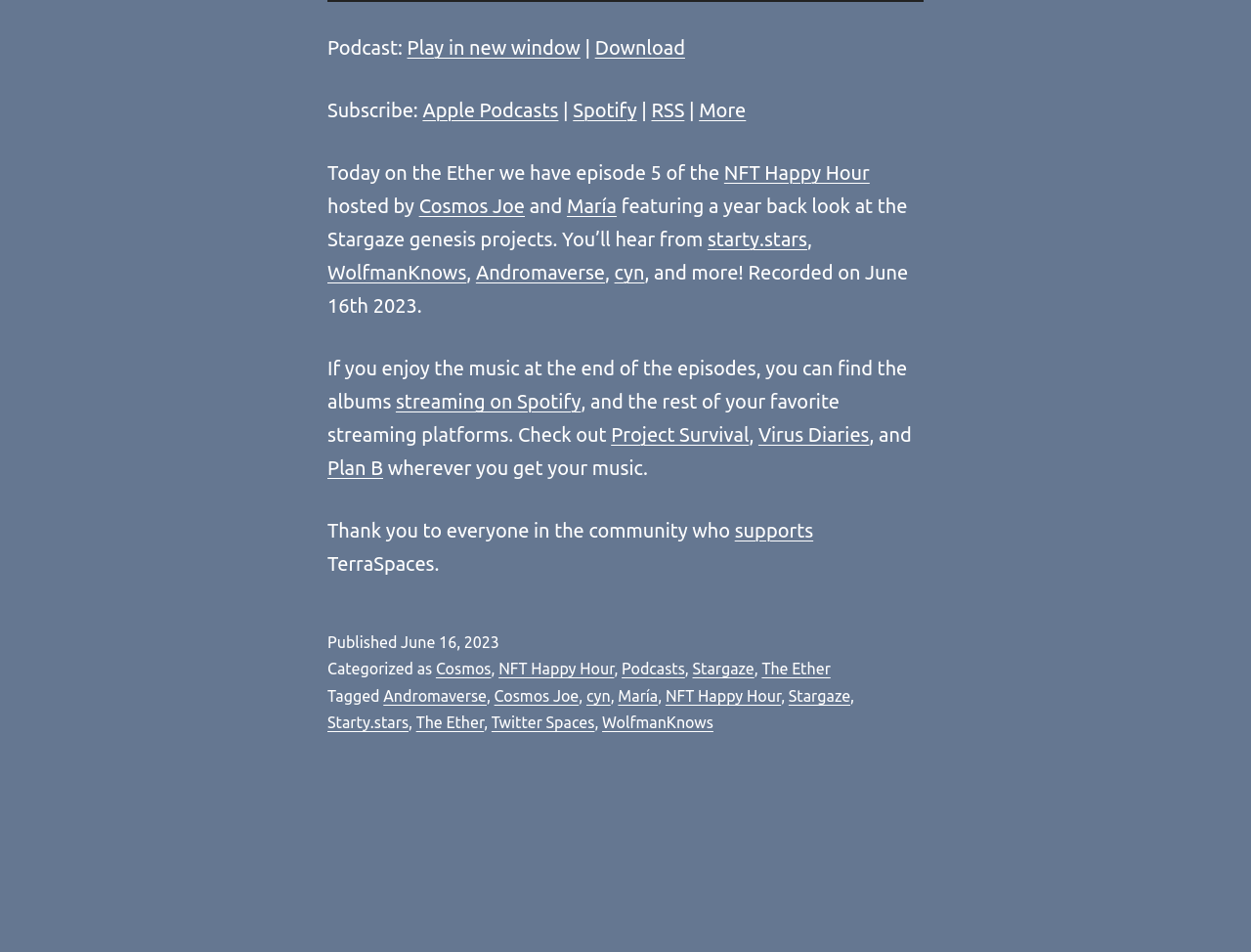Determine the bounding box coordinates of the section to be clicked to follow the instruction: "View more brand stories". The coordinates should be given as four float numbers between 0 and 1, formatted as [left, top, right, bottom].

None